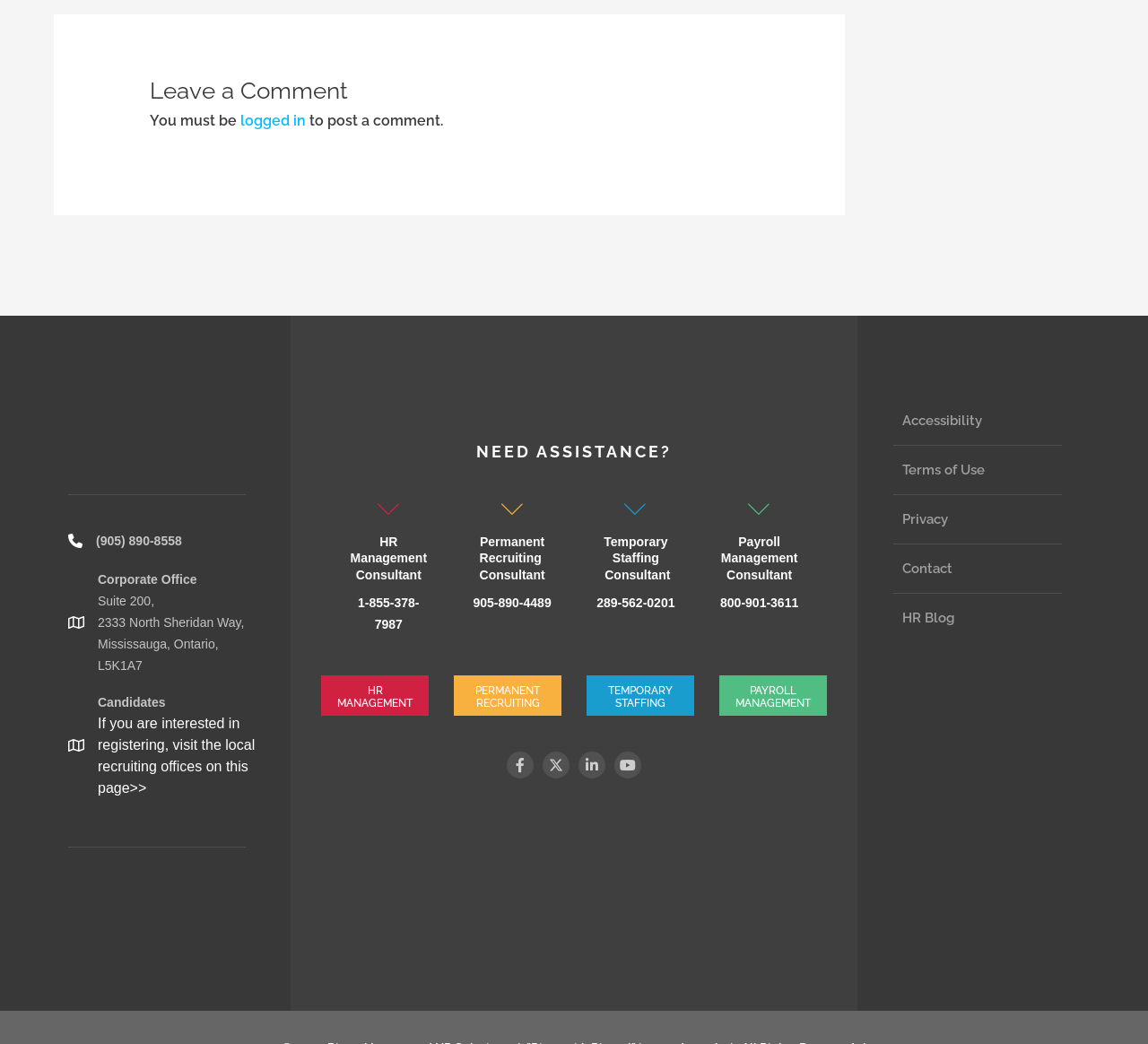What is the link text for the HR Management Consultant? Based on the image, give a response in one word or a short phrase.

HR Management Consultant